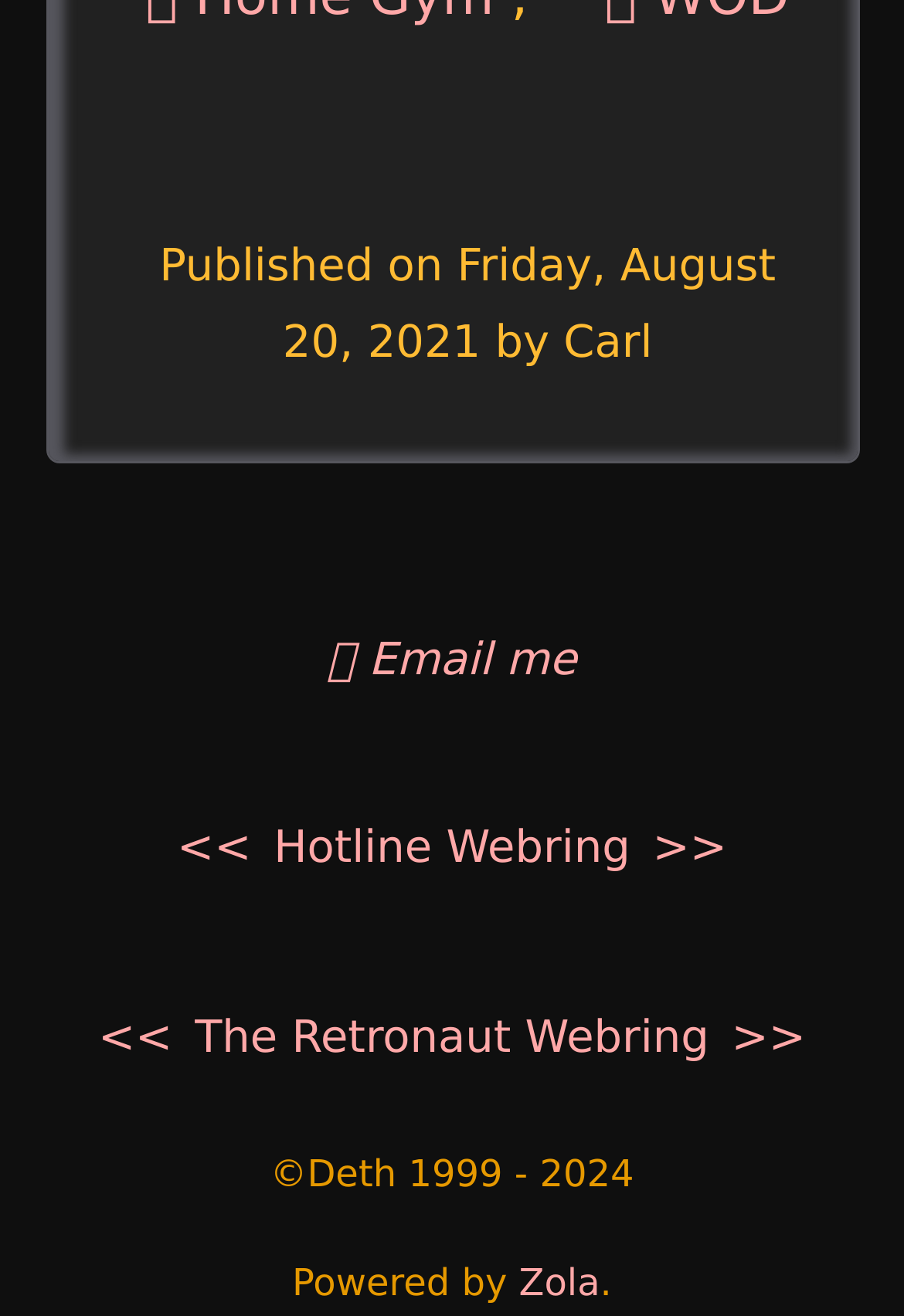Using the element description: "Hotline Webring", determine the bounding box coordinates for the specified UI element. The coordinates should be four float numbers between 0 and 1, [left, top, right, bottom].

[0.303, 0.623, 0.697, 0.664]